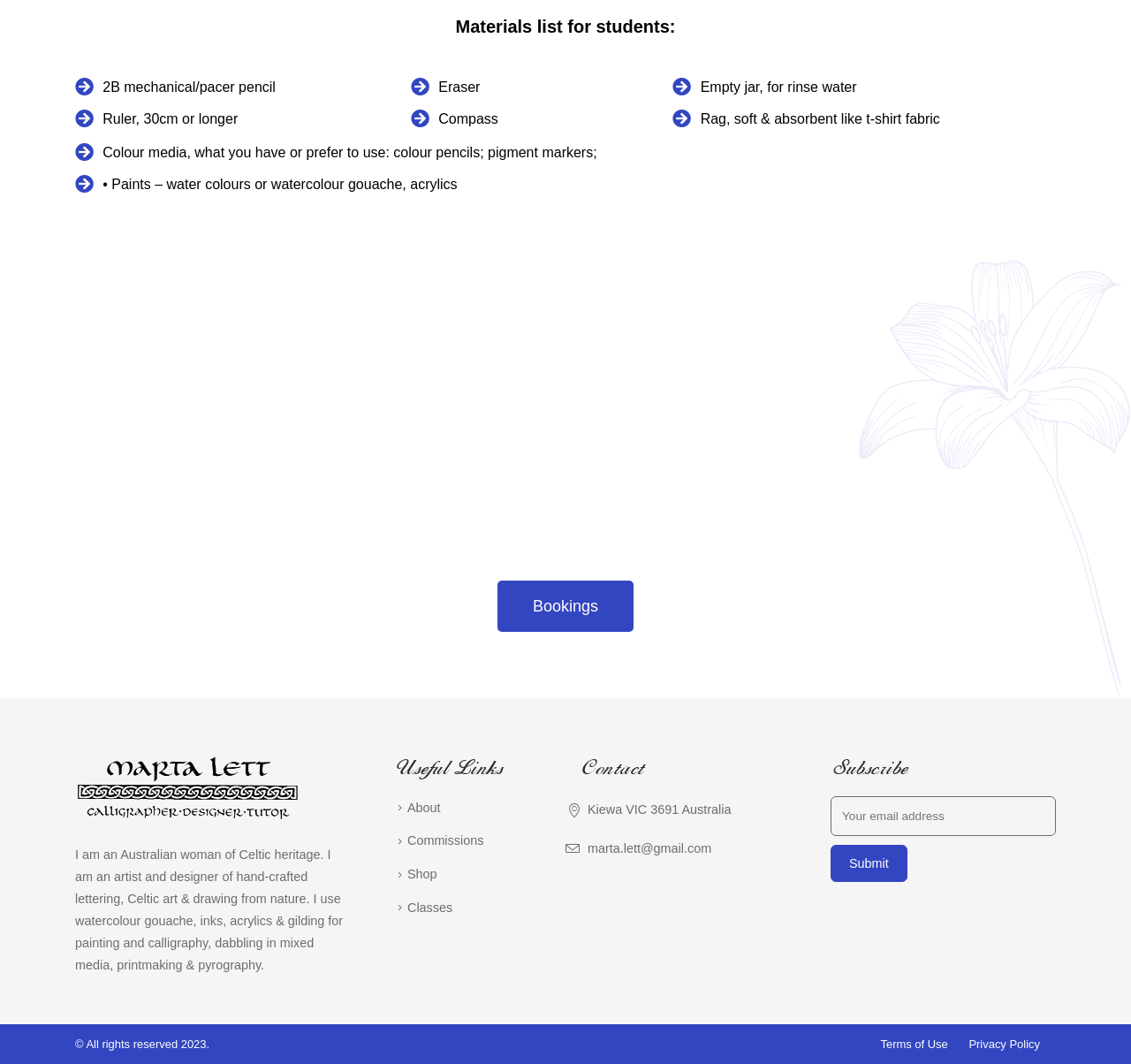What is the artist's heritage?
Please respond to the question thoroughly and include all relevant details.

The webpage contains a description of the artist, which mentions that she is an Australian woman of Celtic heritage.